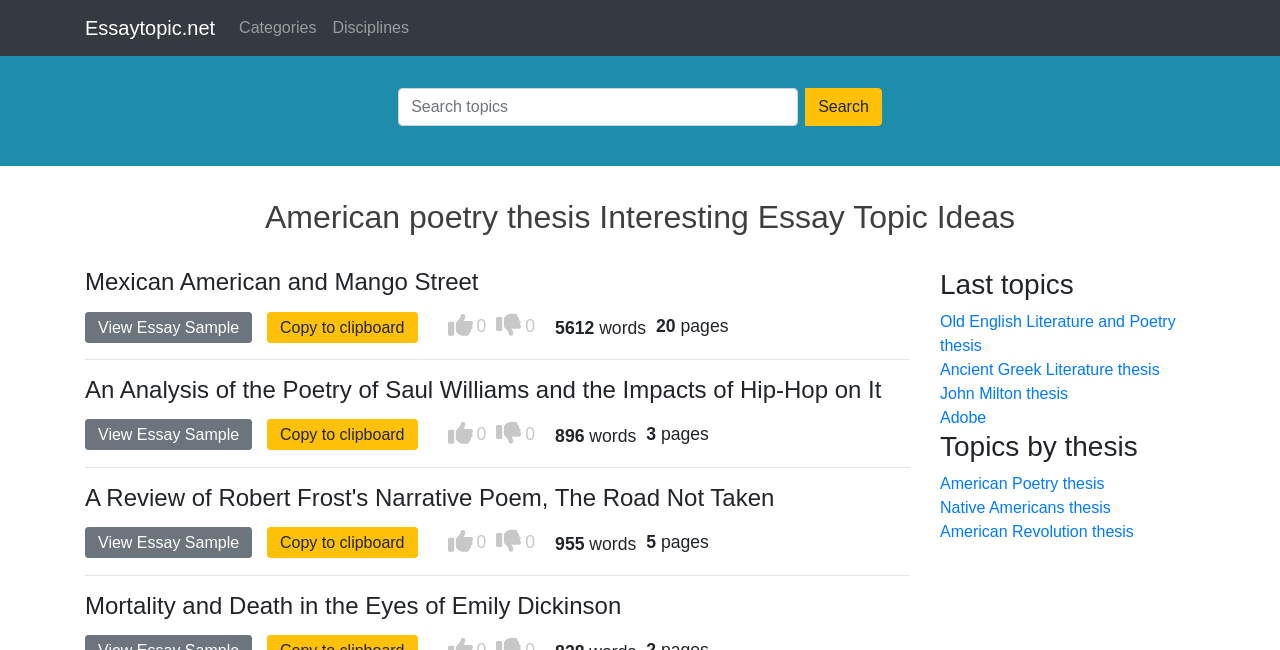What is the category of the last essay topic?
Look at the image and provide a short answer using one word or a phrase.

American Poetry thesis